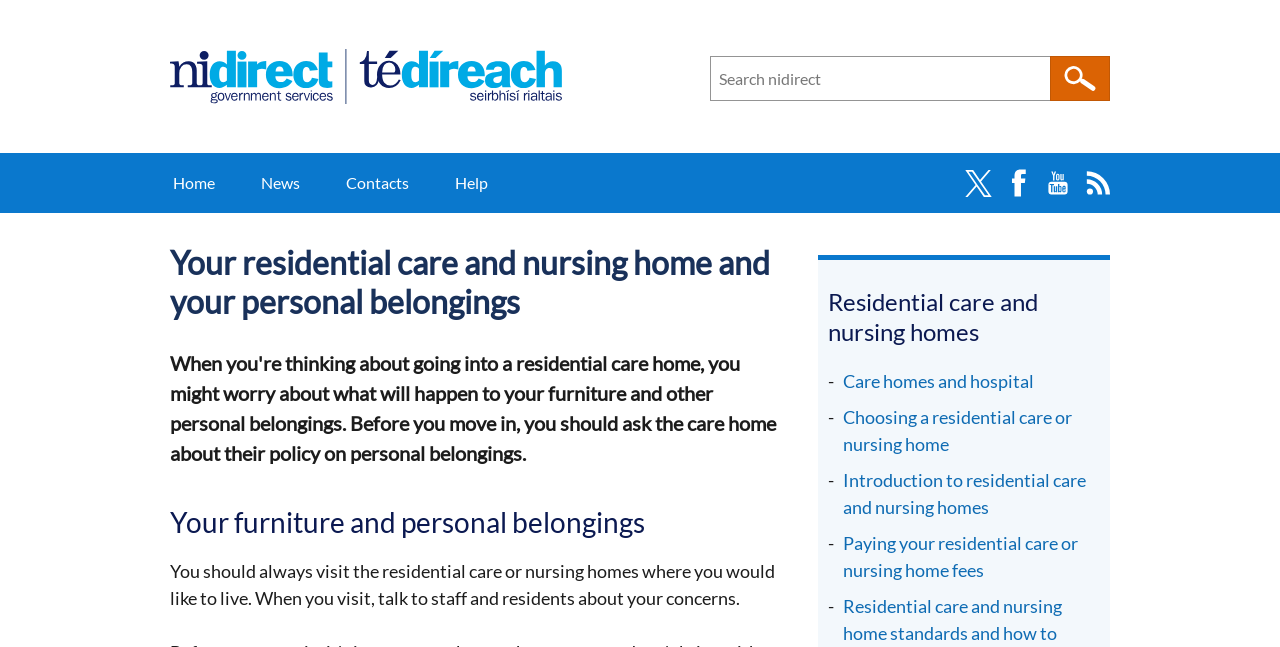Describe every aspect of the webpage in a detailed manner.

This webpage is about residential care and nursing homes, specifically focusing on what happens to personal belongings when moving into a care home. 

At the top left corner, there is a "Skip to main content" link. Next to it, on the top center, is a link to "N I Direct government services" accompanied by an image. On the top right, there is a search bar with a "Search" button and a placeholder text "Search n i direct". 

Below the search bar, there is a main navigation menu with links to "Home", "News", "Contacts", "Help", and social media platforms like Twitter, Facebook, YouTube, and RSS. 

The main content of the page starts with a heading "Translation help" followed by a subheading "Your residential care and nursing home and your personal belongings". 

Below this, there is a section discussing the importance of visiting residential care or nursing homes before moving in, with a paragraph of text advising visitors to talk to staff and residents about their concerns. 

This section is followed by a subheading "Residential care and nursing homes" with four links to related topics: "Care homes and hospital", "Choosing a residential care or nursing home", "Introduction to residential care and nursing homes", and "Paying your residential care or nursing home fees".